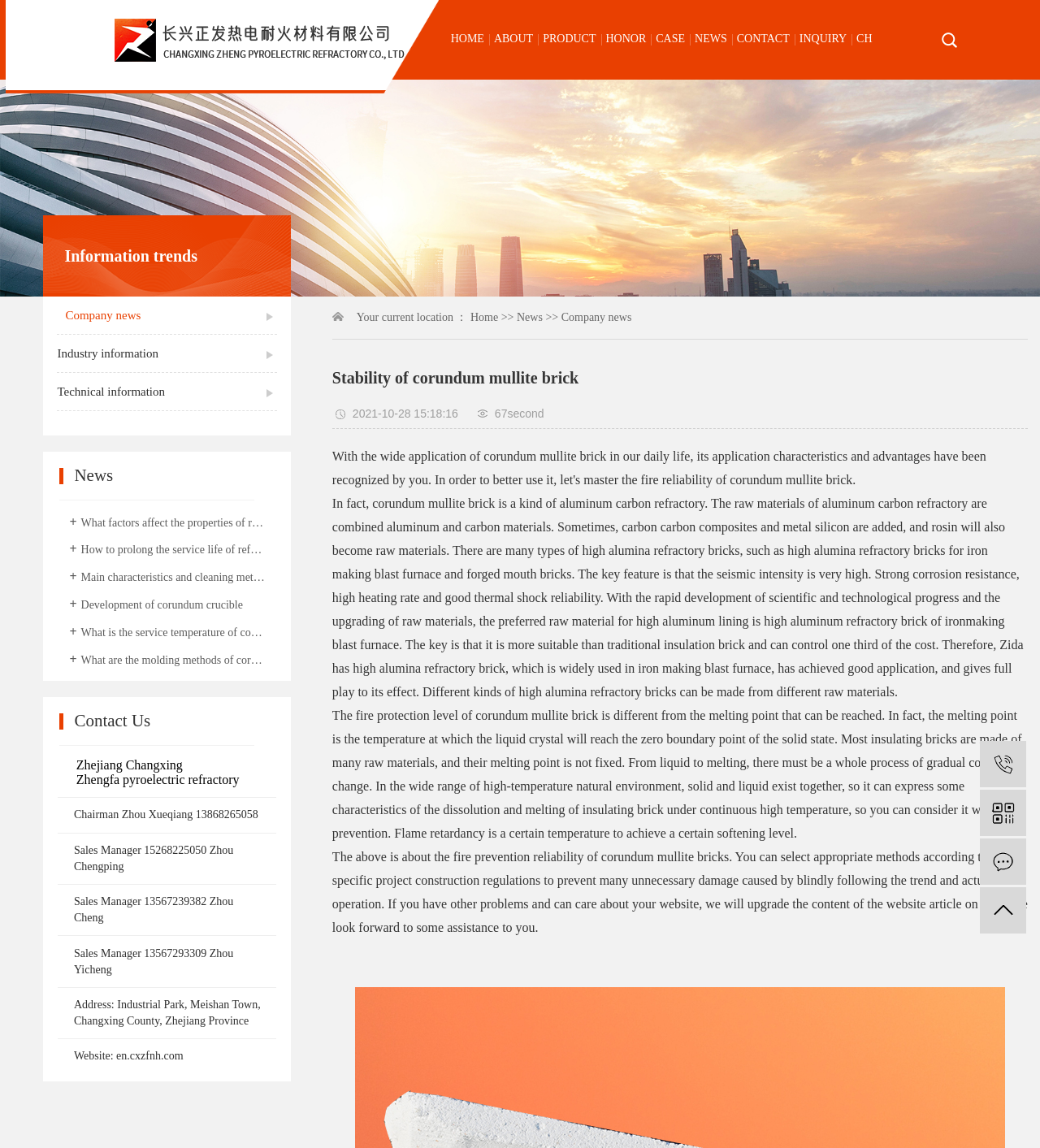Determine the bounding box coordinates of the clickable region to carry out the instruction: "View the website".

[0.071, 0.915, 0.176, 0.925]